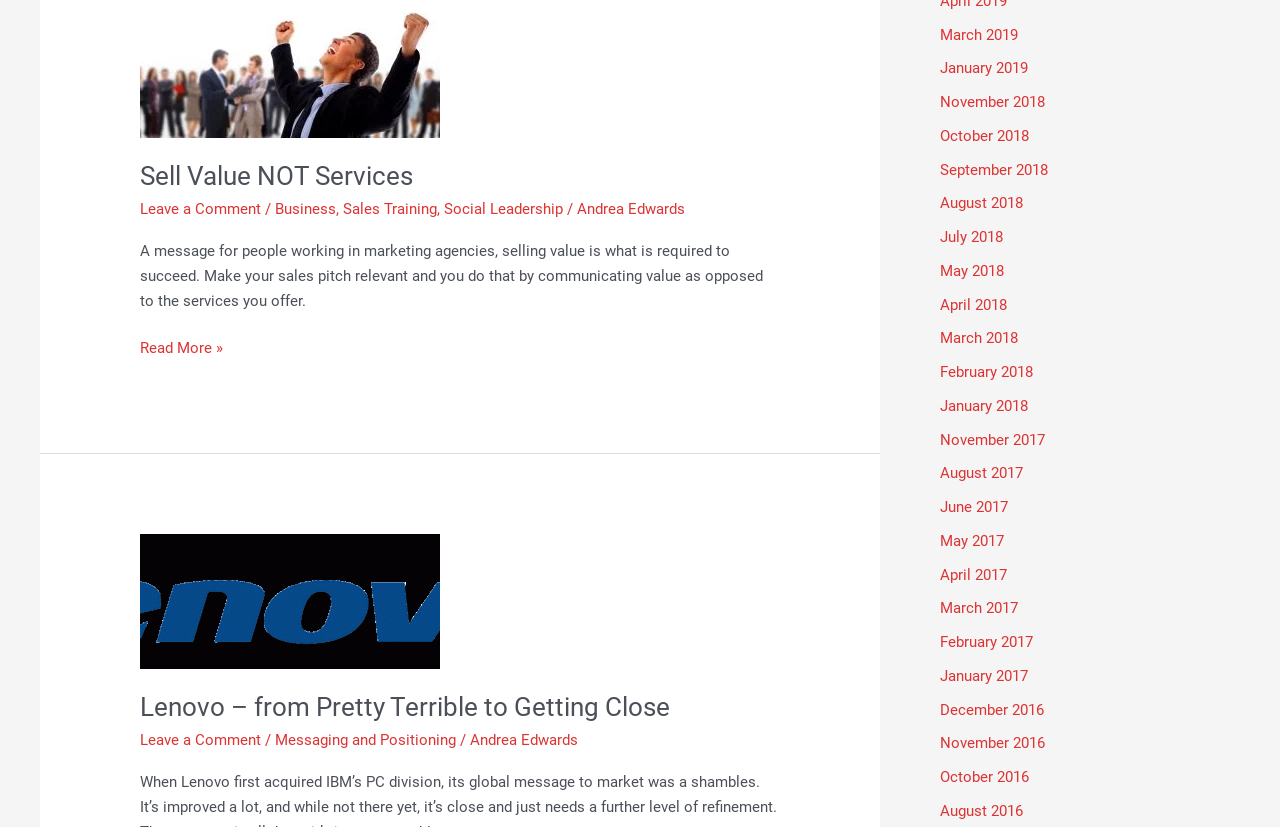Please find the bounding box coordinates of the element that needs to be clicked to perform the following instruction: "Read more about 'Lenovo – from Pretty Terrible to Getting Close'". The bounding box coordinates should be four float numbers between 0 and 1, represented as [left, top, right, bottom].

[0.109, 0.837, 0.523, 0.873]